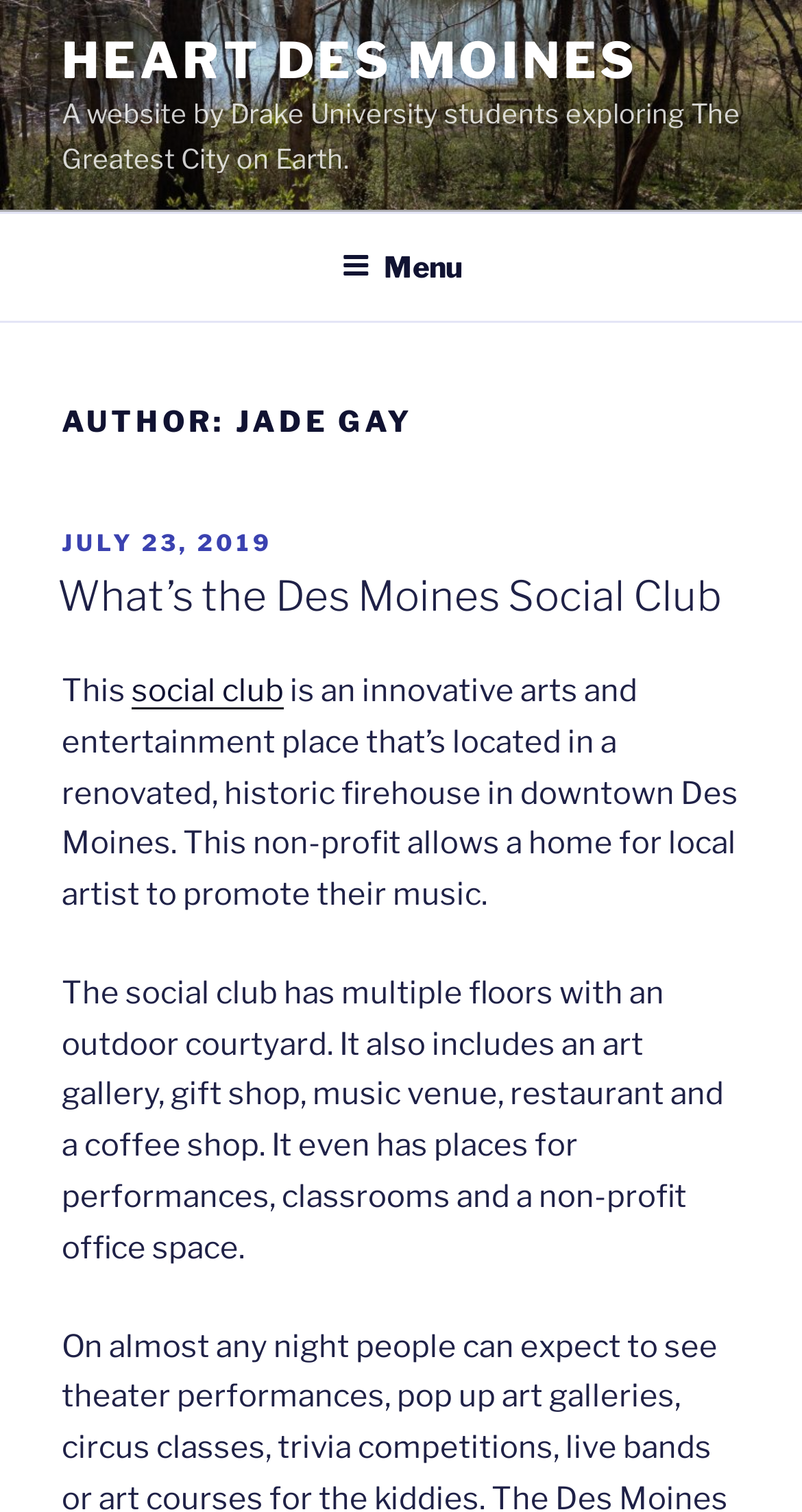What is the Des Moines Social Club?
Based on the image, give a concise answer in the form of a single word or short phrase.

An innovative arts and entertainment place